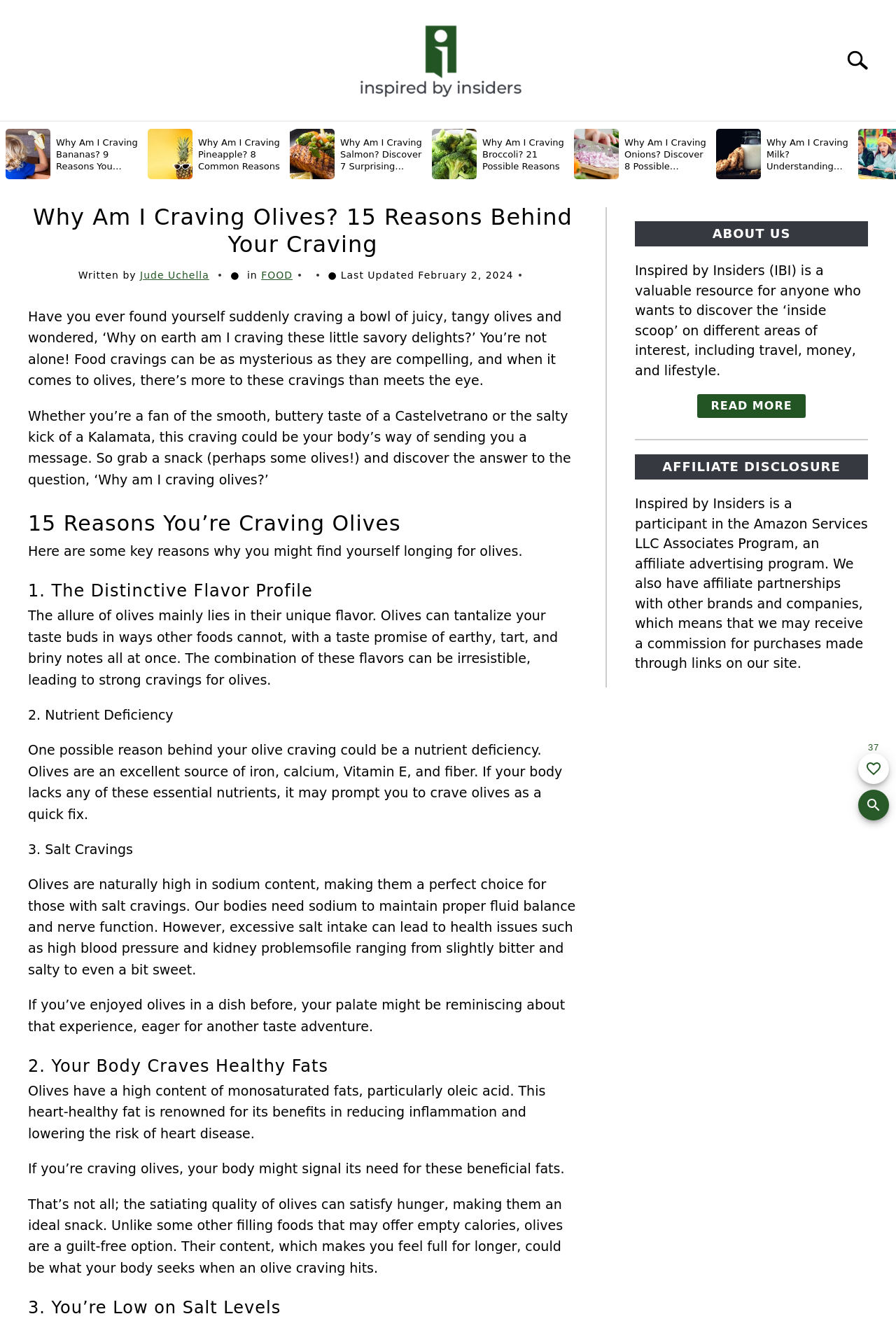Identify the primary heading of the webpage and provide its text.

Why Am I Craving Olives? 15 Reasons Behind Your Craving